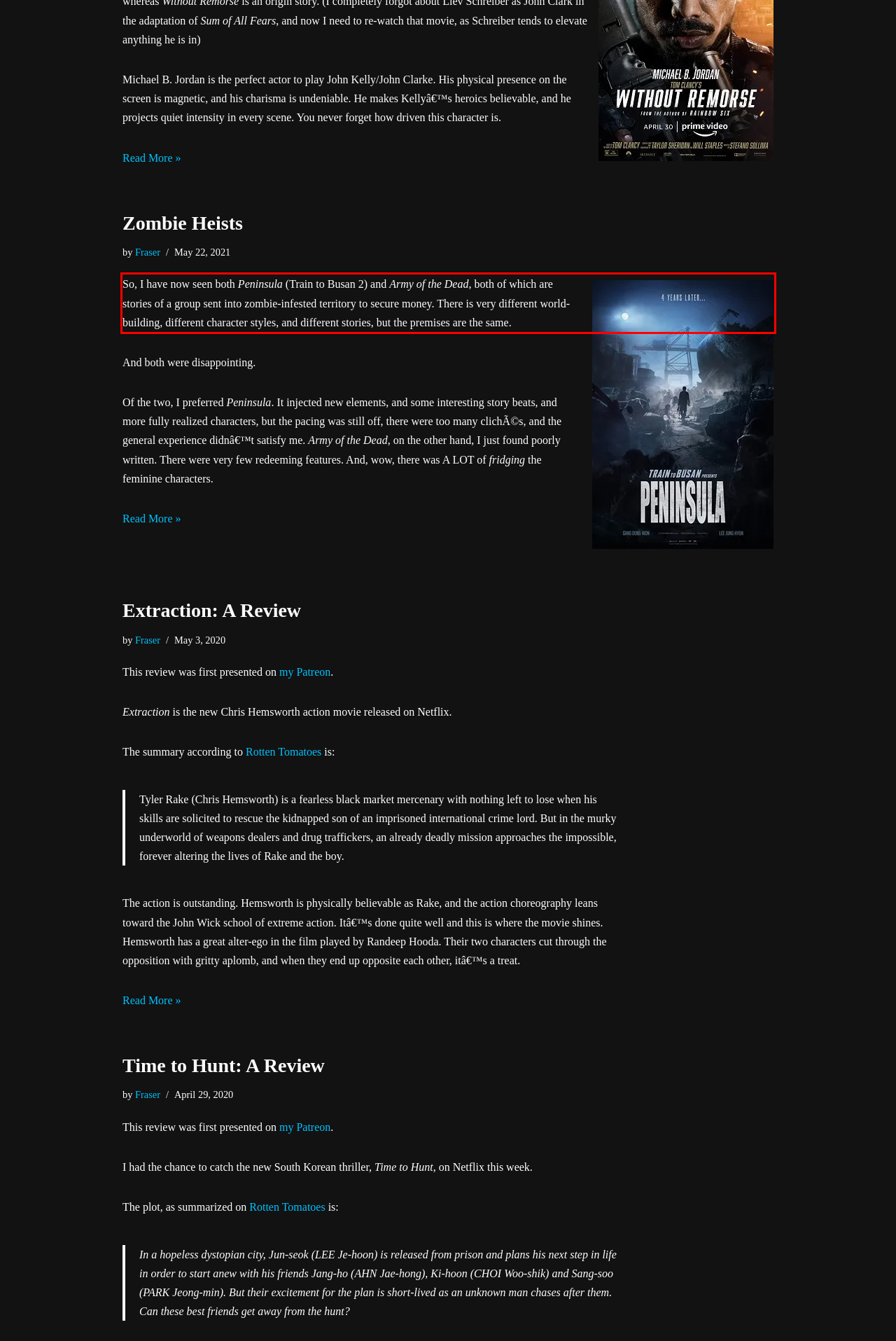Please identify and extract the text content from the UI element encased in a red bounding box on the provided webpage screenshot.

So, I have now seen both Peninsula (Train to Busan 2) and Army of the Dead, both of which are stories of a group sent into zombie-infested territory to secure money. There is very different world-building, different character styles, and different stories, but the premises are the same.